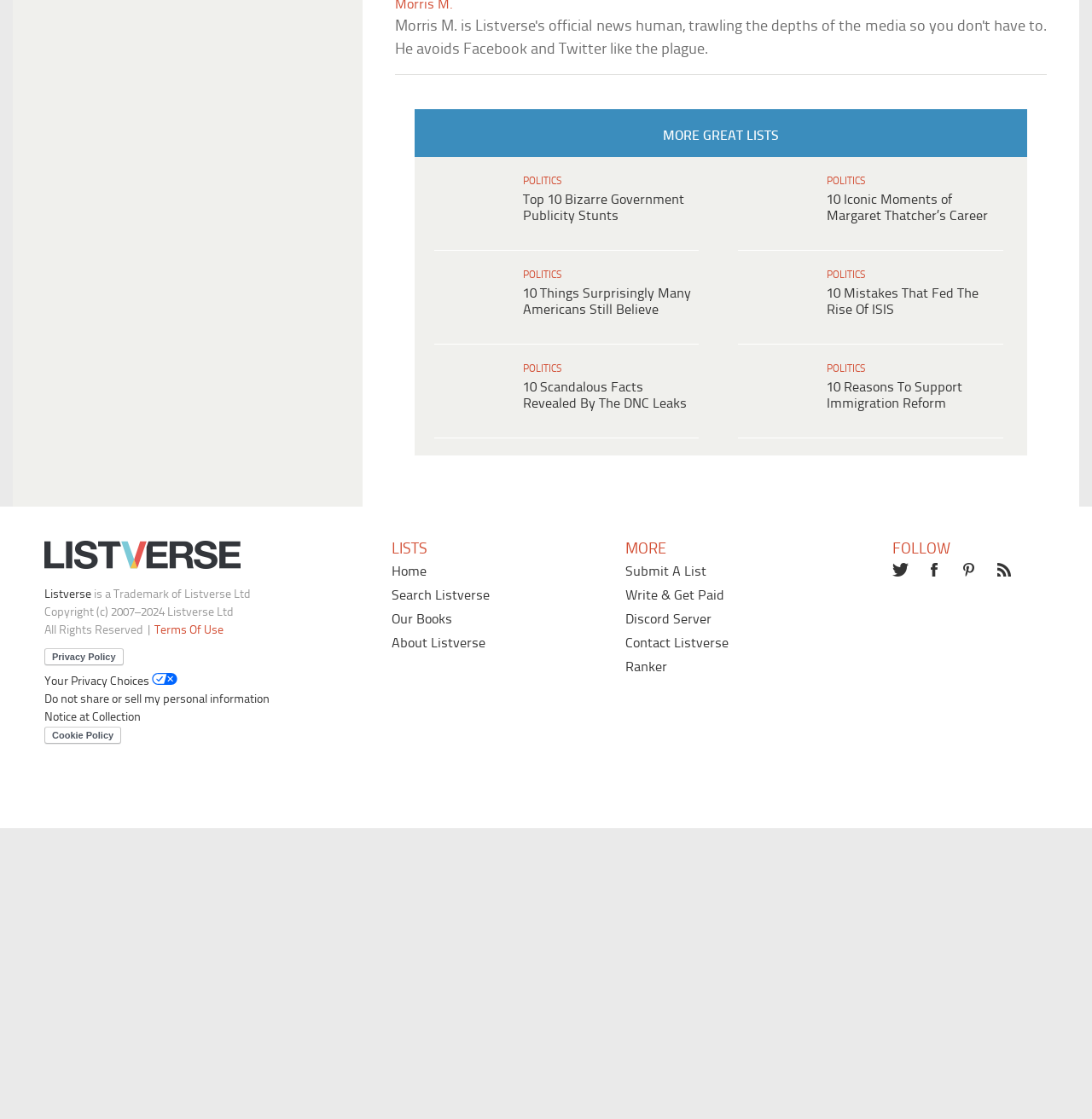Respond to the following query with just one word or a short phrase: 
What is the category of the link '10 Iconic Moments of Margaret Thatcher’s Career'?

POLITICS